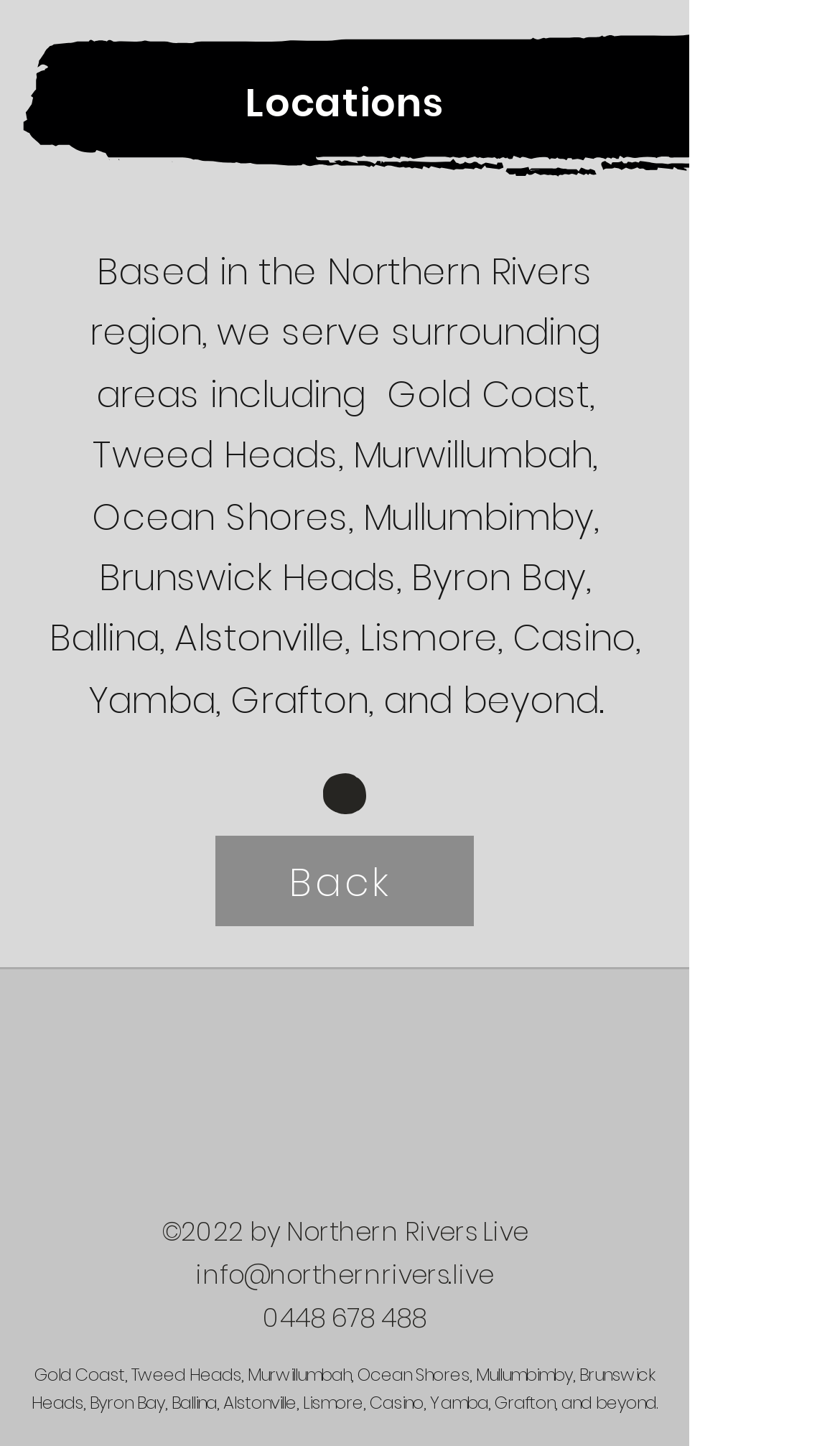What region is the website based in?
From the details in the image, answer the question comprehensively.

The website is based in the Northern Rivers region, as indicated by the heading 'Locations' and the description 'Based in the Northern Rivers region, we serve surrounding areas...'.